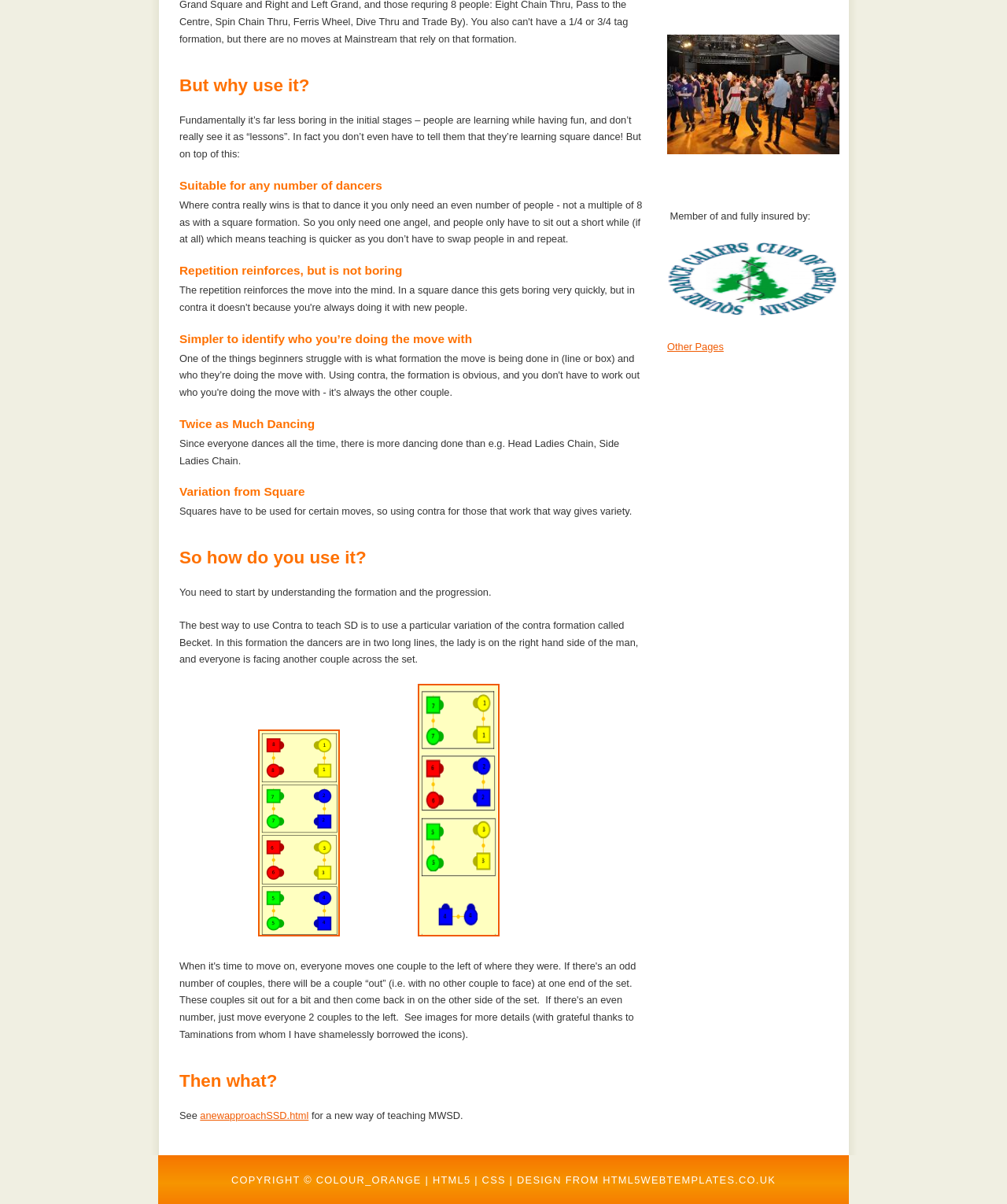Determine the bounding box coordinates of the UI element described below. Use the format (top-left x, top-left y, bottom-right x, bottom-right y) with floating point numbers between 0 and 1: anewapproachSSD.html

[0.199, 0.921, 0.307, 0.931]